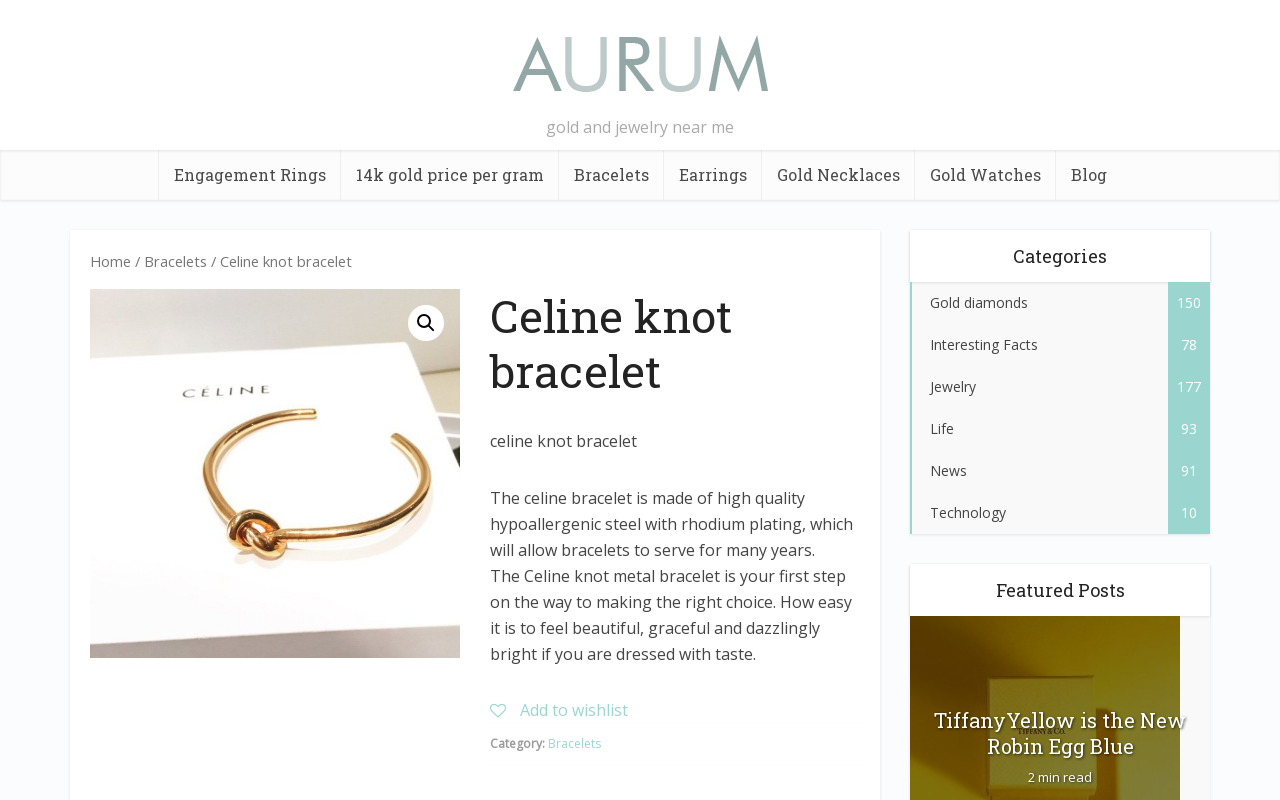Provide a thorough description of this webpage.

The webpage is about a Celine knot bracelet, showcasing high-end and refined jewelry made with timeless materials. At the top, there is a navigation bar with links to "Home", "Bracelets", and the current page, "Celine knot bracelet". Below the navigation bar, there are several links to different categories, including "Engagement Rings", "14k gold price per gram", "Bracelets", "Earrings", "Gold Necklaces", "Gold Watches", and "Blog".

On the left side of the page, there is a large image of the Celine knot bracelet, accompanied by a heading with the same name. Below the image, there are two paragraphs of text describing the bracelet, highlighting its high-quality materials and durability. There is also a link to add the bracelet to a wishlist.

To the right of the image, there is a section titled "Categories" with links to various categories, including "Gold diamonds 150", "Interesting Facts 78", "Jewelry 177", "Life 93", "News 91", and "Technology 10". Below this section, there is another section titled "Featured Posts" with links to three news articles, each with a brief description and a "min read" indicator.

At the top right corner of the page, there is a search icon and a link to the "Aurum 14k gold: jewellery and gold" webpage. Above the navigation bar, there is a static text "gold and jewelry near me".